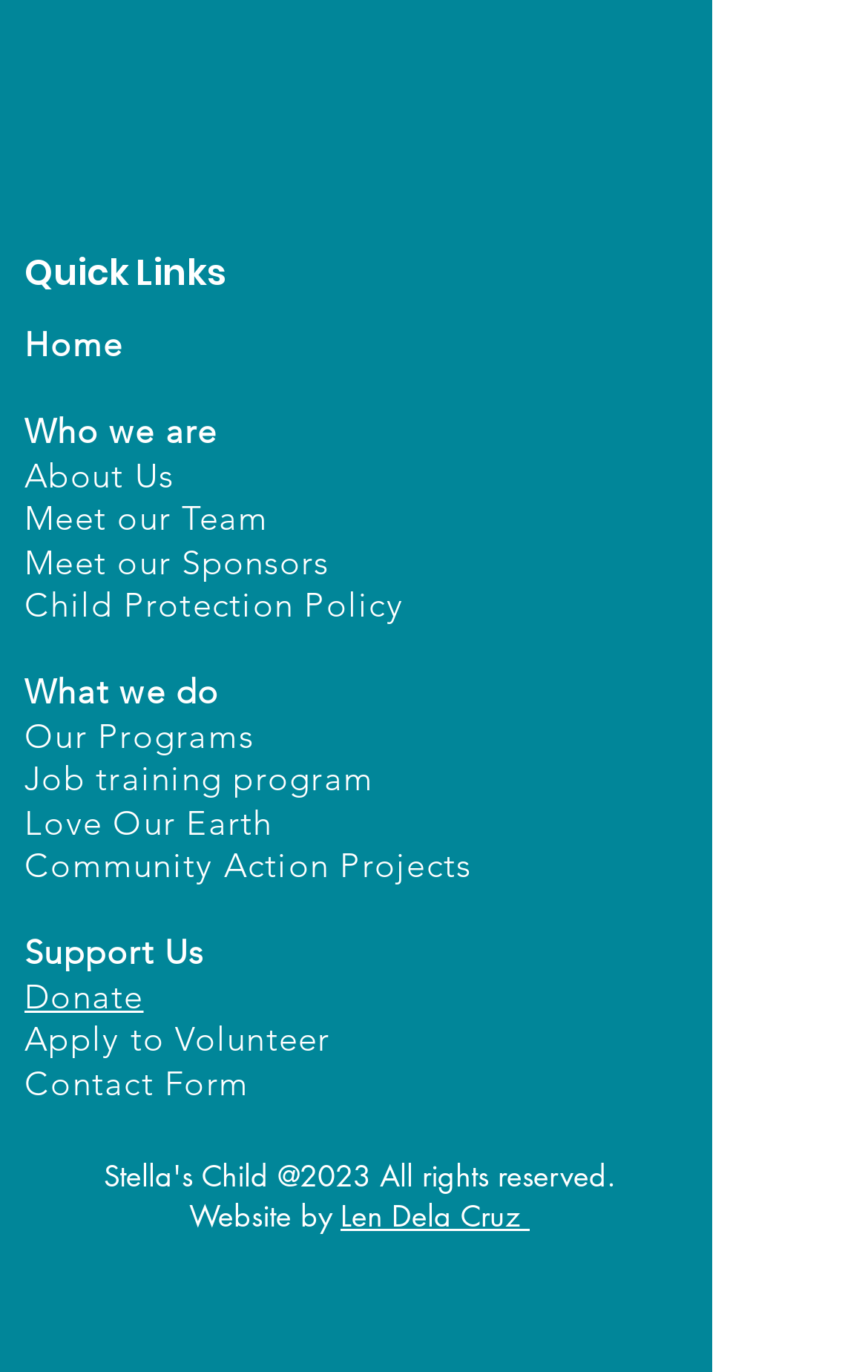Find the bounding box coordinates of the element to click in order to complete this instruction: "Fill out the 'Contact Form'". The bounding box coordinates must be four float numbers between 0 and 1, denoted as [left, top, right, bottom].

[0.028, 0.773, 0.287, 0.804]